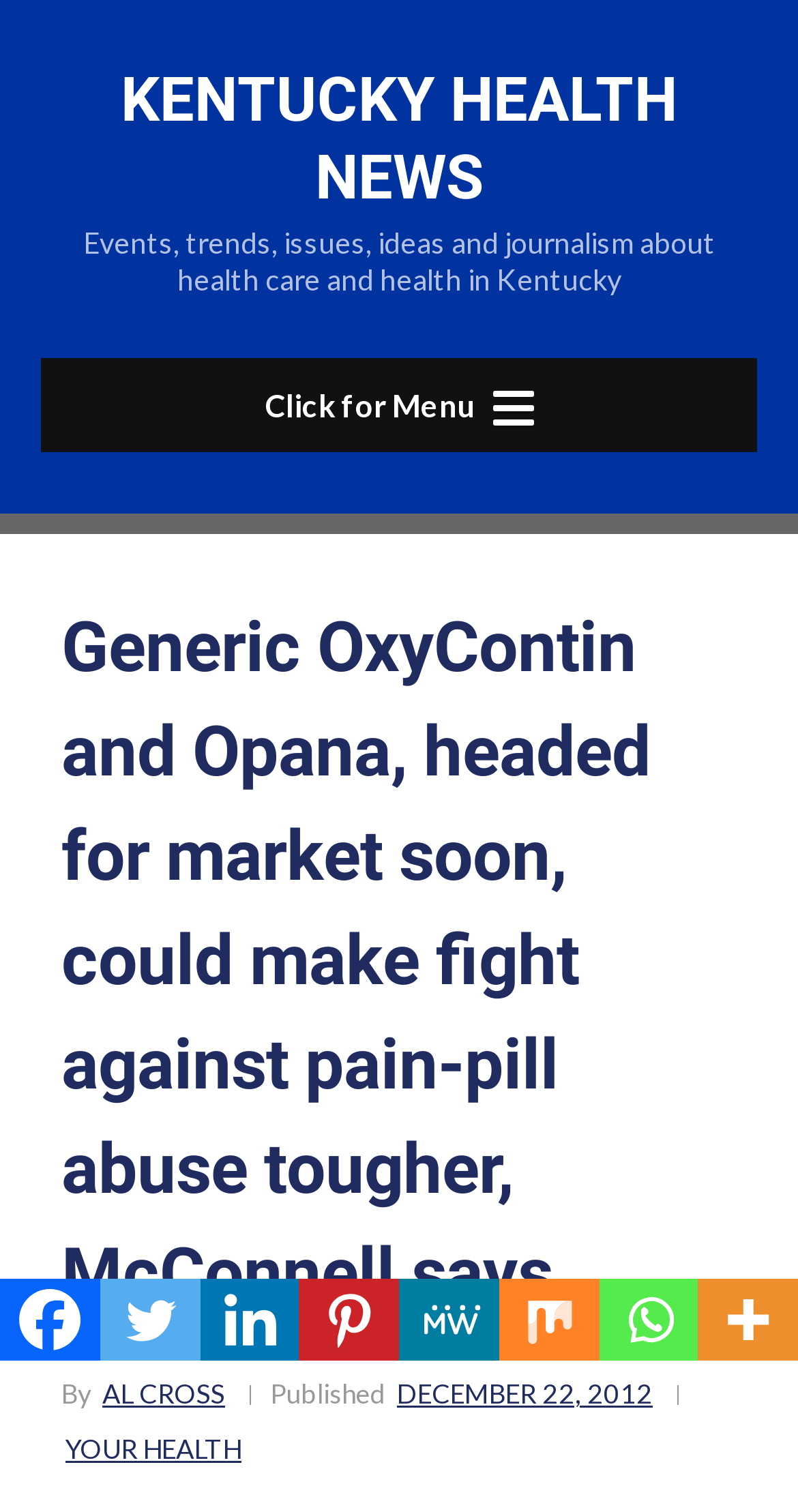Provide your answer in a single word or phrase: 
What social media platforms are available for sharing?

Facebook, Twitter, Linkedin, Pinterest, MeWe, Mix, Whatsapp